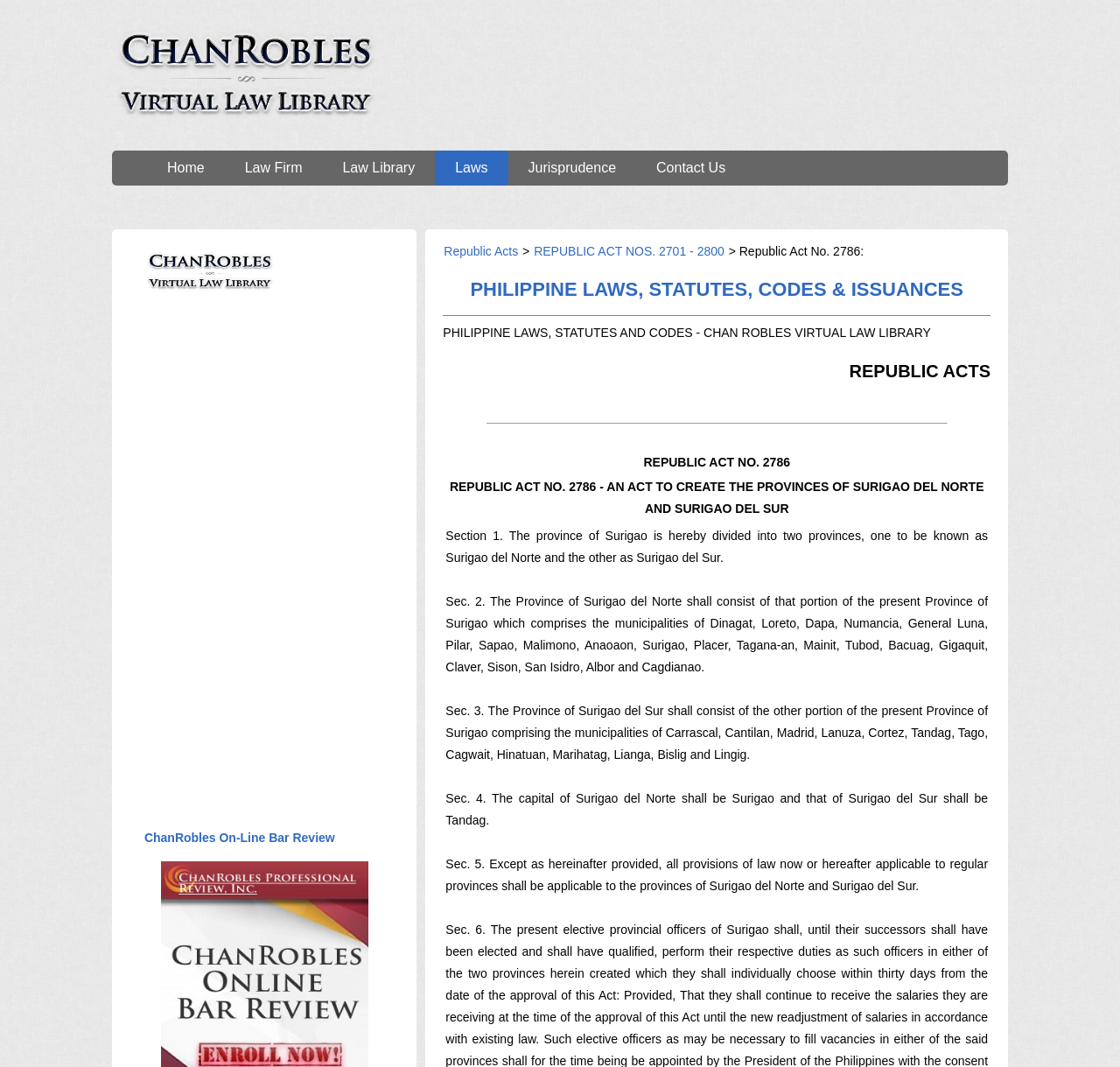What is the province of Surigao del Sur's capital?
Use the information from the screenshot to give a comprehensive response to the question.

I found the answer by looking at the content of the webpage, specifically the section about Republic Act No. 2786. In the section, I found the text 'Sec. 4. The capital of Surigao del Norte shall be Surigao and that of Surigao del Sur shall be Tandag.', which indicates that the capital of Surigao del Sur is Tandag.